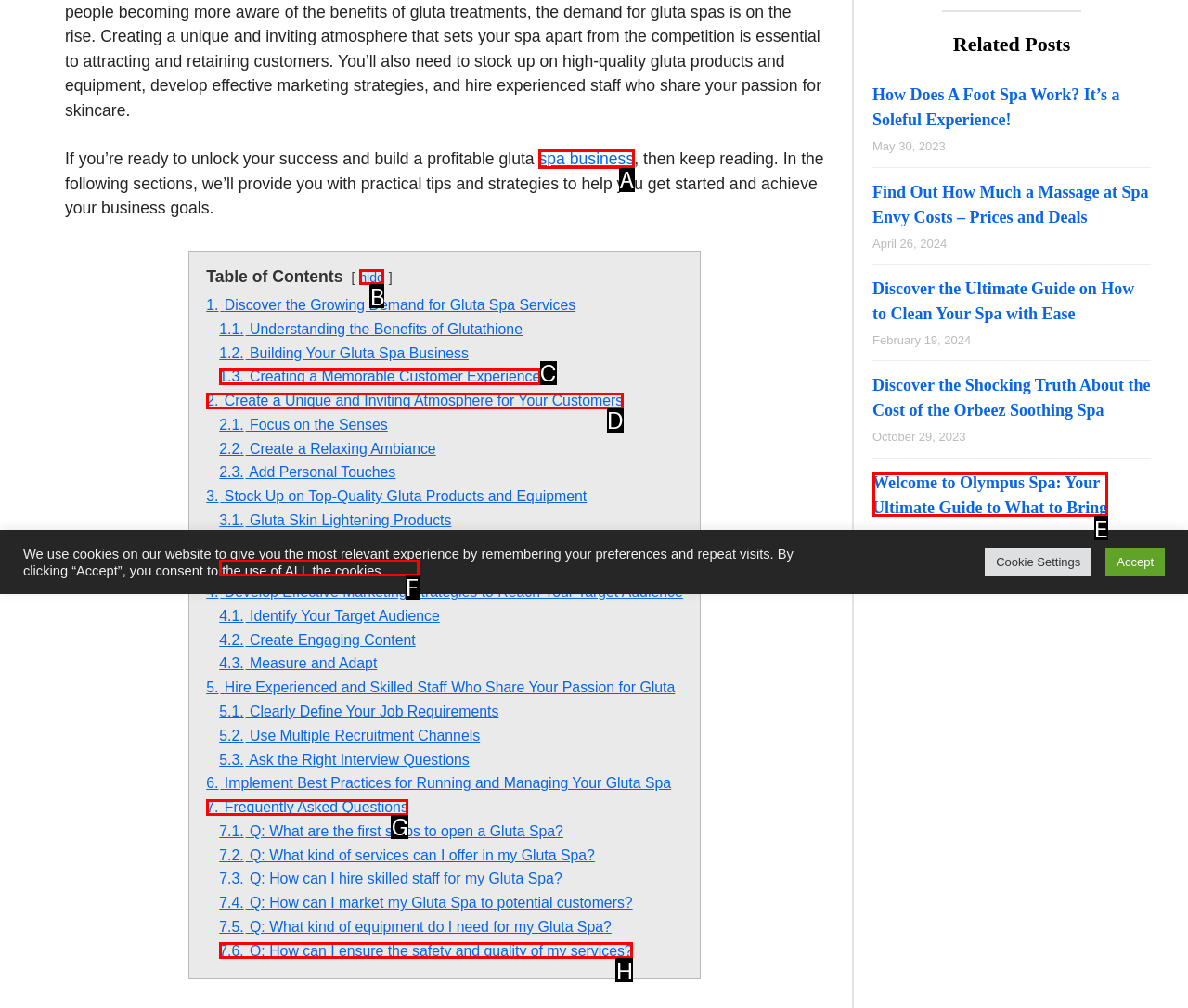Using the provided description: 7. Frequently Asked Questions, select the HTML element that corresponds to it. Indicate your choice with the option's letter.

G